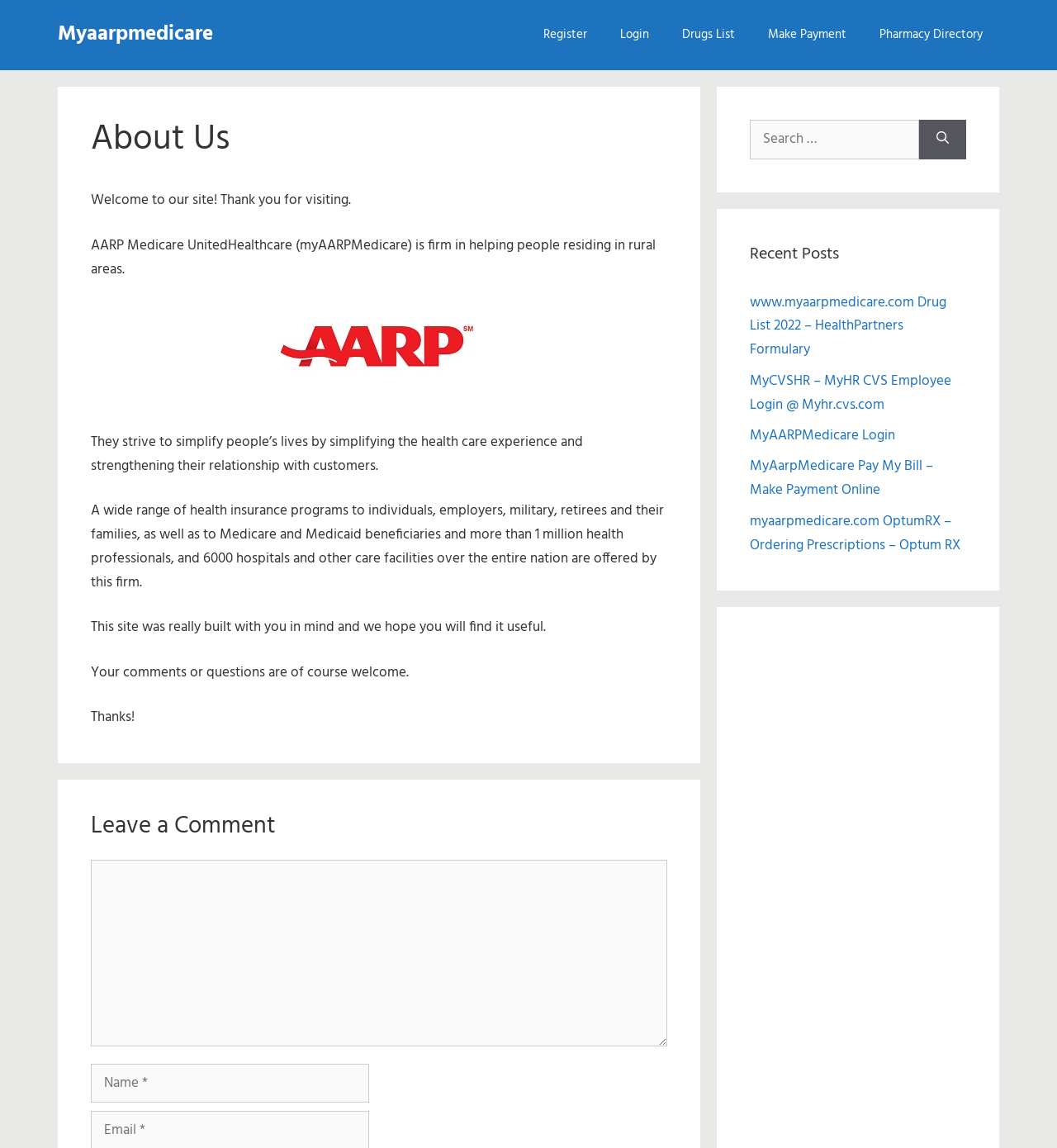Provide a brief response to the question using a single word or phrase: 
What is the purpose of the website?

To simplify healthcare experience